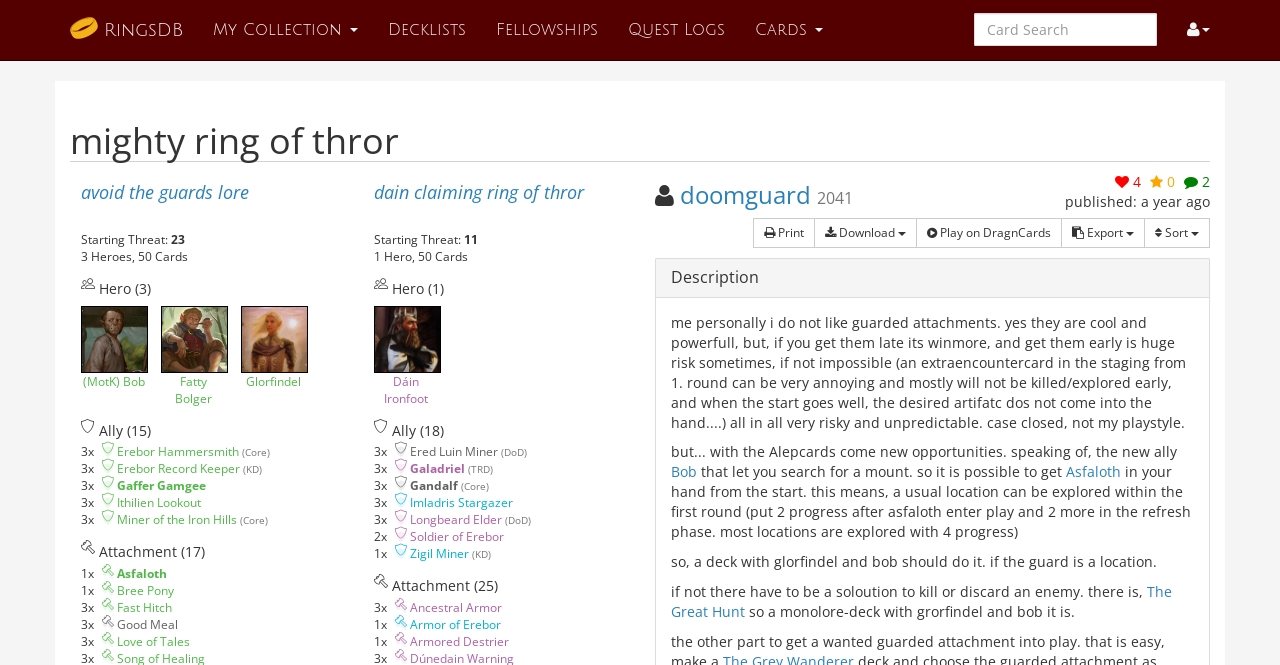What is the name of the fellowship?
Please answer the question as detailed as possible based on the image.

I found the answer by looking at the heading 'mighty ring of thror' which is located at the top of the webpage, indicating that it is the name of the fellowship.